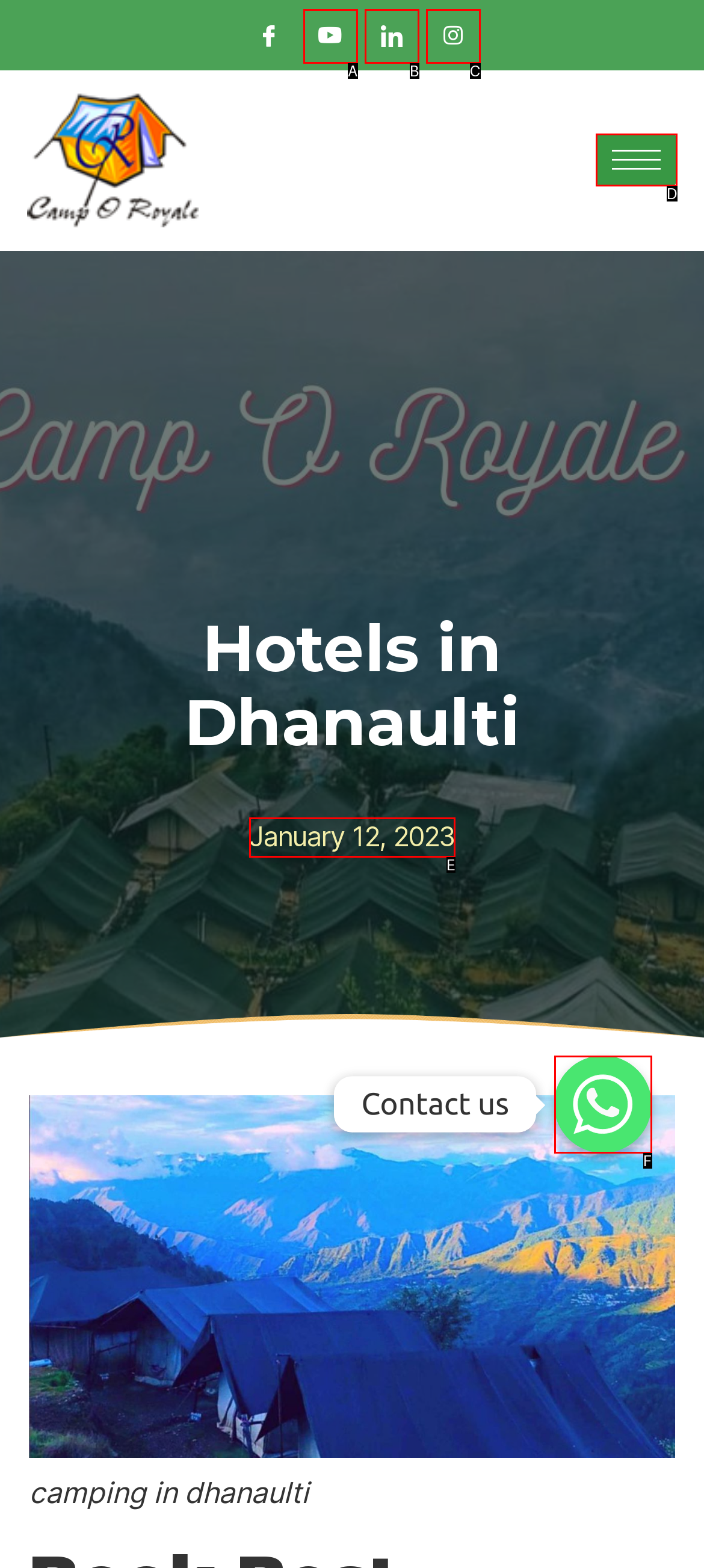Select the HTML element that fits the following description: parent_node: HOME
Provide the letter of the matching option.

D